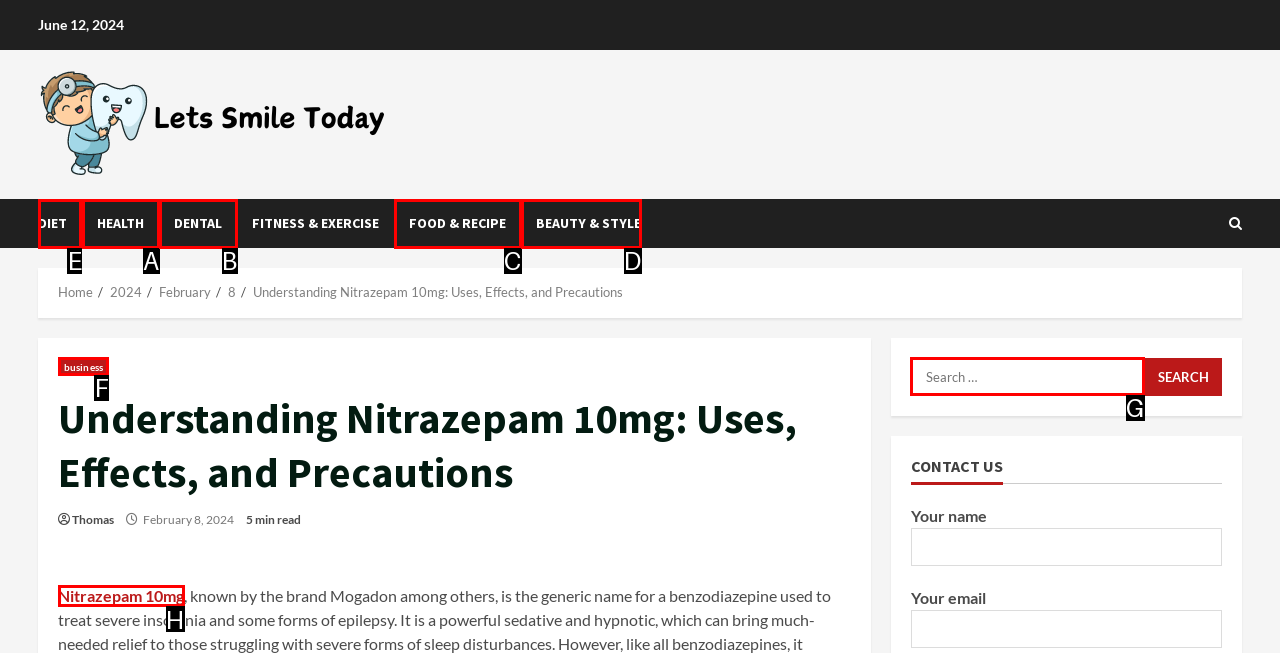Identify which HTML element should be clicked to fulfill this instruction: Click on the 'DIET' link Reply with the correct option's letter.

E